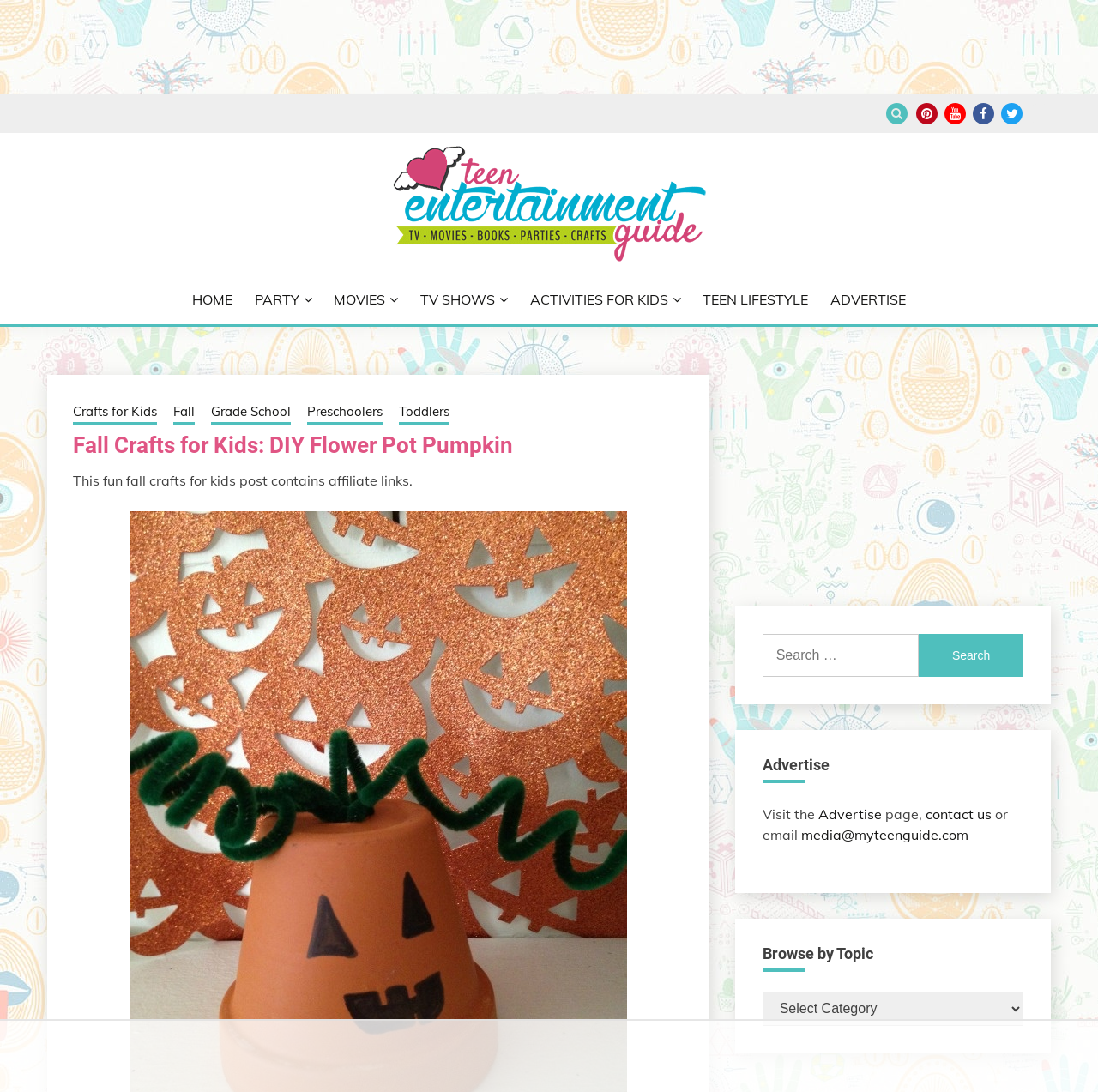Please locate the bounding box coordinates of the element's region that needs to be clicked to follow the instruction: "Contact us". The bounding box coordinates should be provided as four float numbers between 0 and 1, i.e., [left, top, right, bottom].

[0.843, 0.737, 0.903, 0.753]